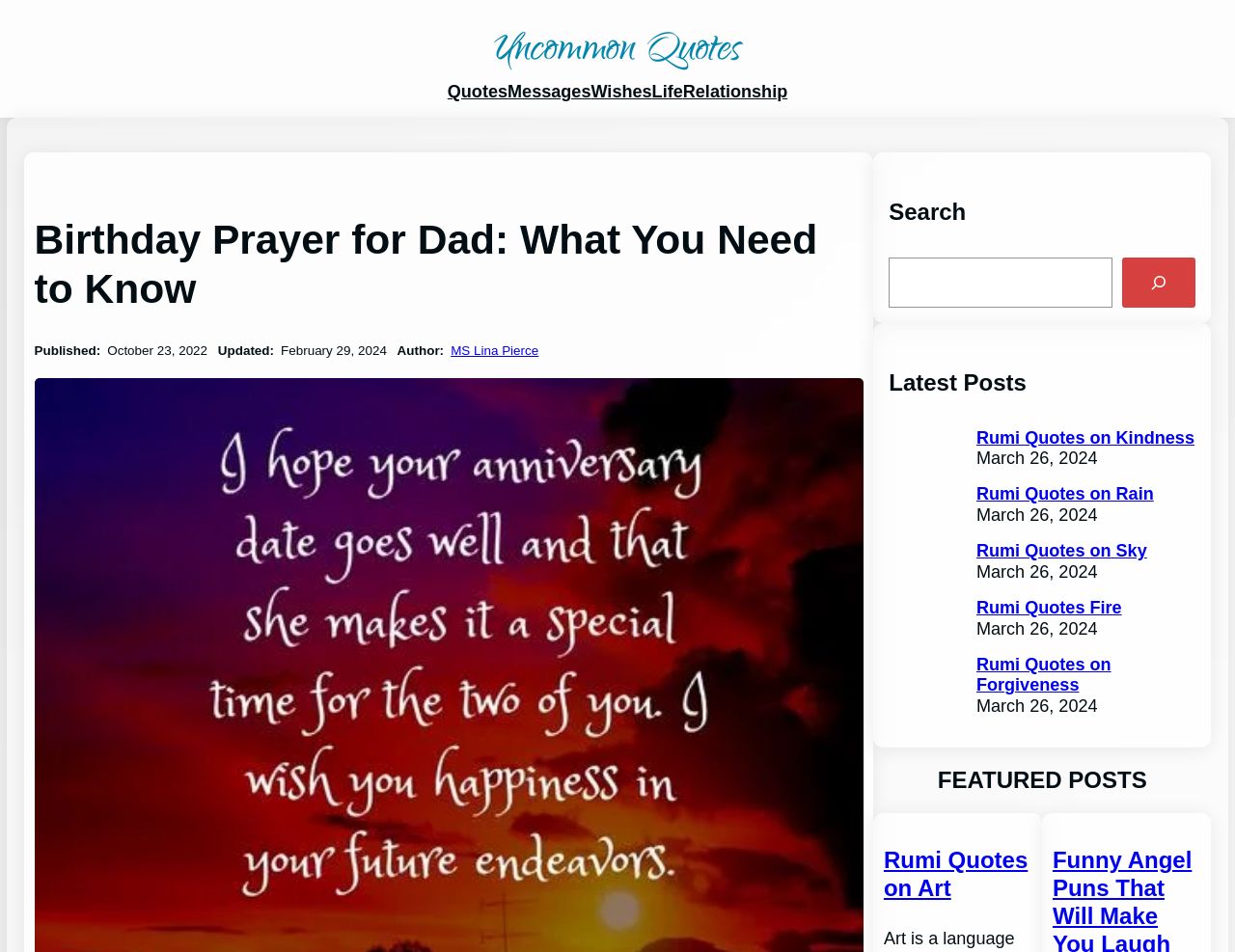What is the date of the latest post?
Examine the image closely and answer the question with as much detail as possible.

I looked at the time stamps of the latest posts and found that all of them have the same date, which is March 26, 2024.